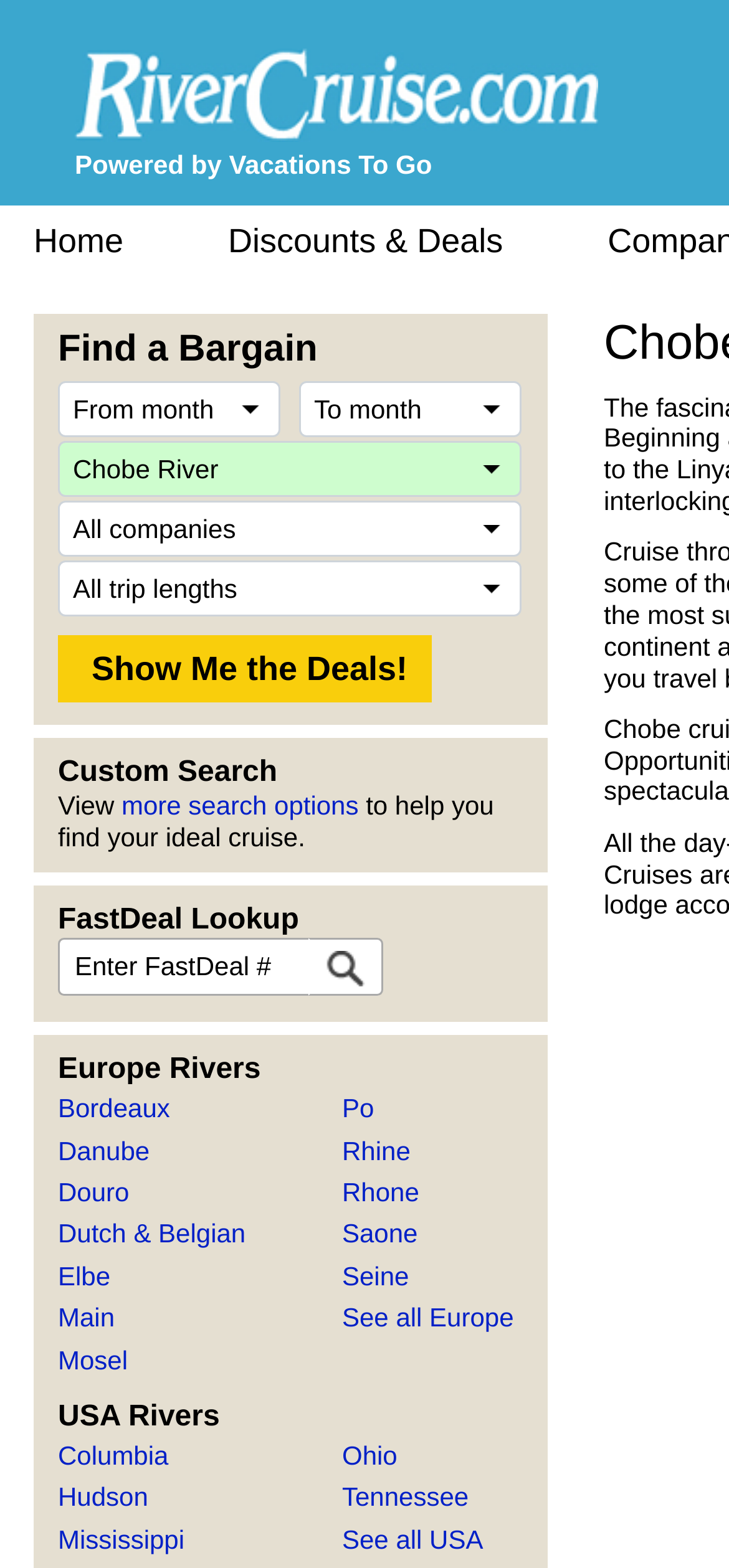Please respond in a single word or phrase: 
How many months can be selected for the 'From month' and 'To month' filters?

Not specified